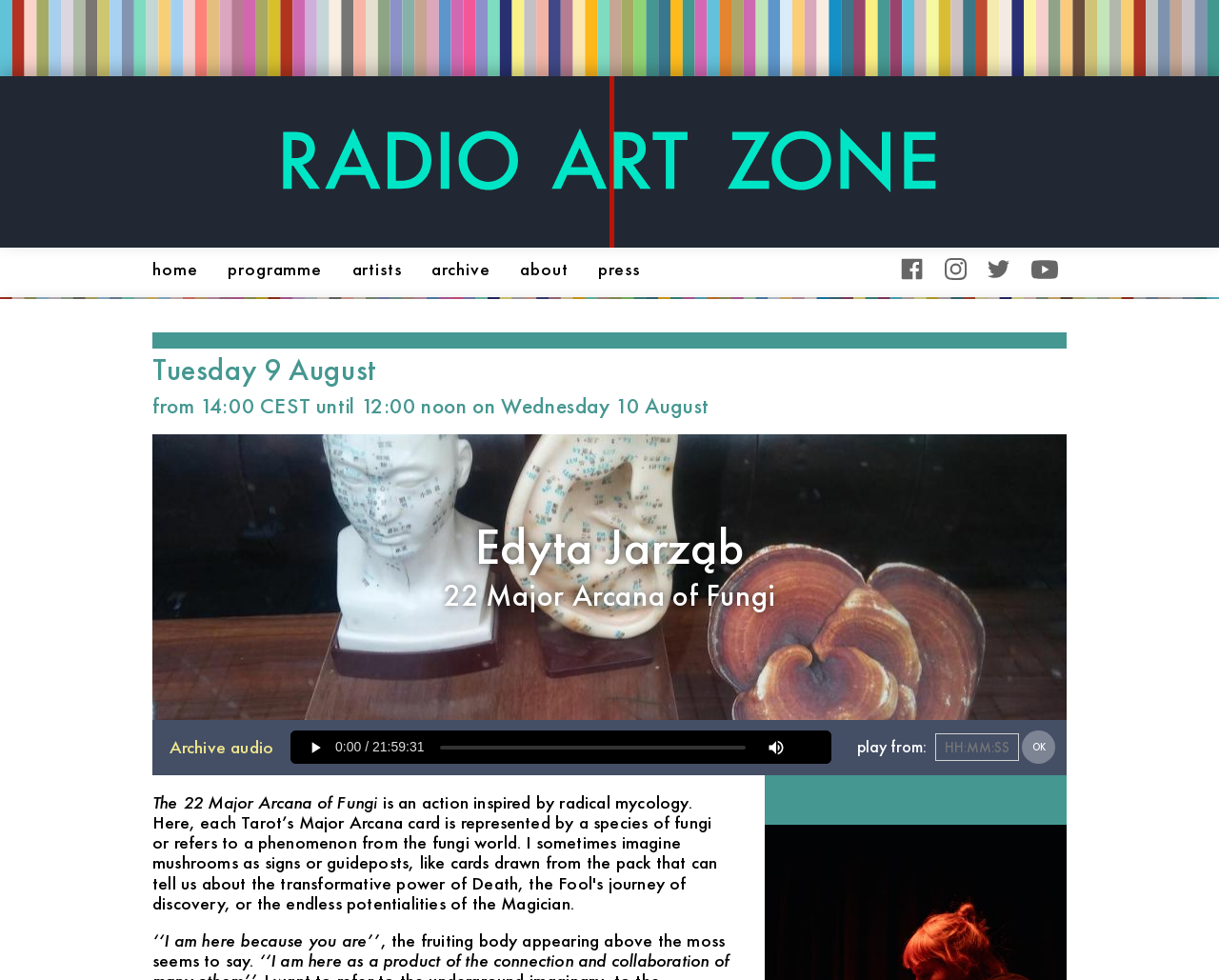Please find the bounding box coordinates in the format (top-left x, top-left y, bottom-right x, bottom-right y) for the given element description. Ensure the coordinates are floating point numbers between 0 and 1. Description: home

[0.125, 0.261, 0.162, 0.288]